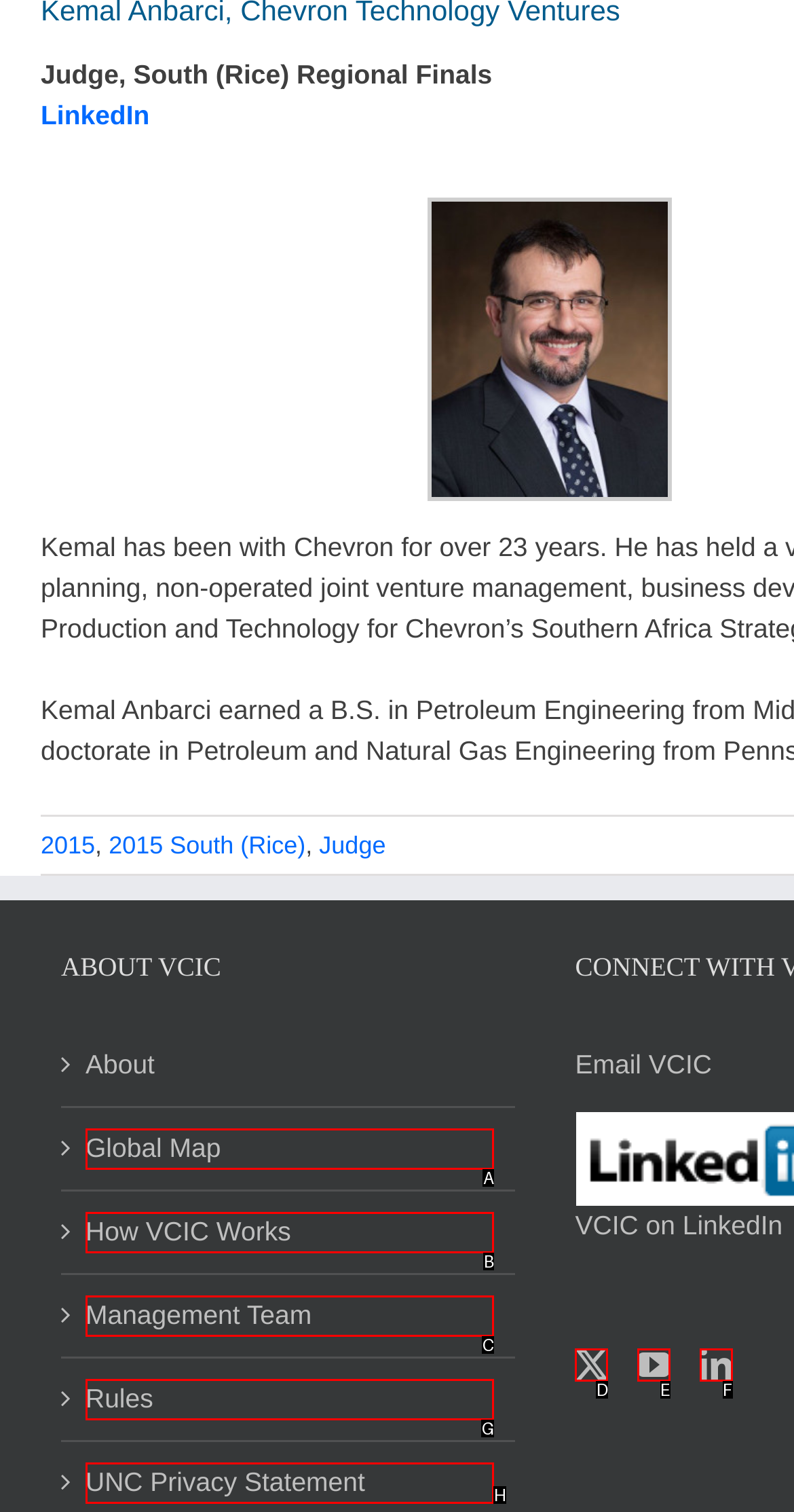Choose the HTML element that best fits the given description: Rules. Answer by stating the letter of the option.

G